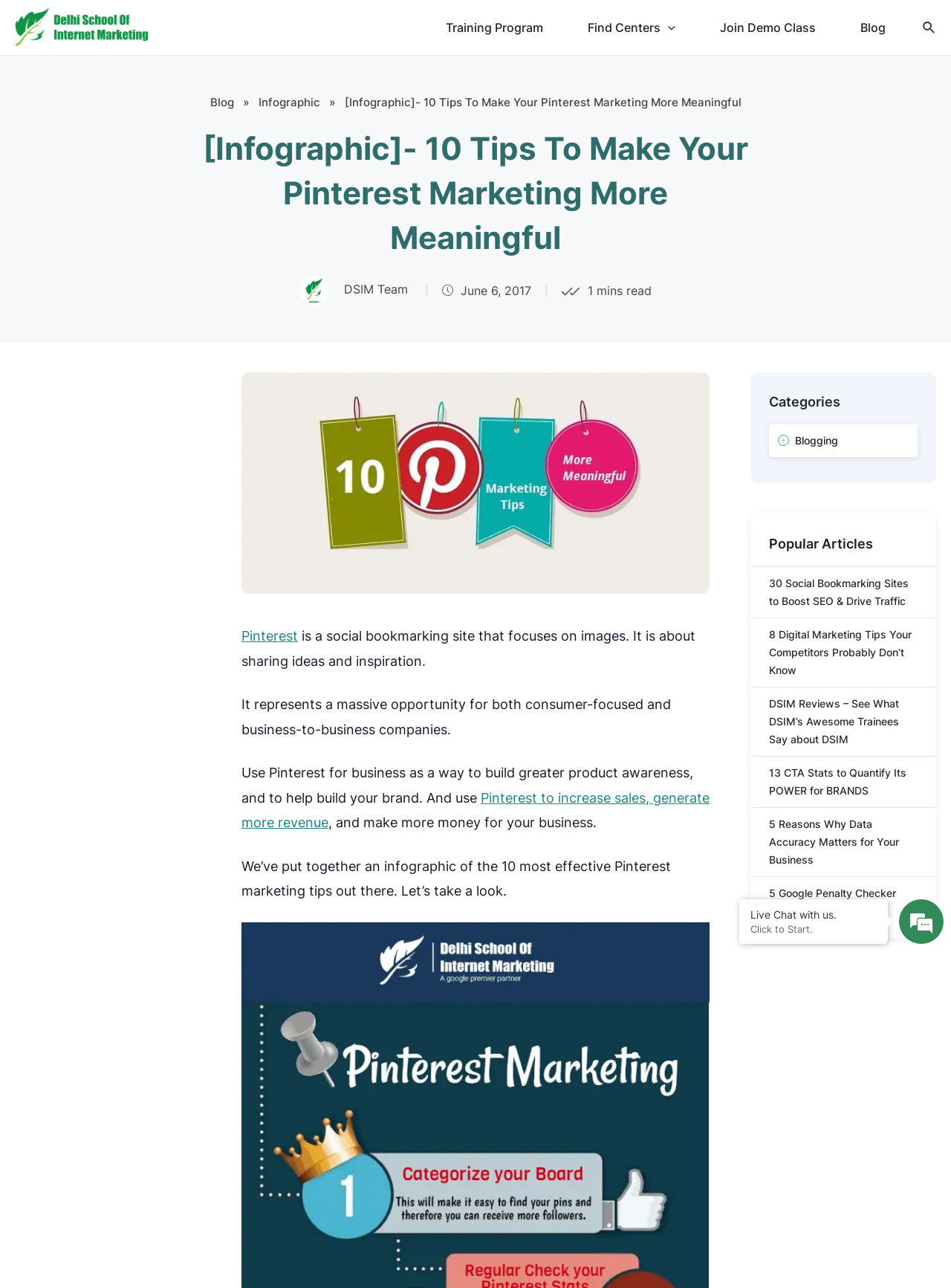Use the information in the screenshot to answer the question comprehensively: What is the website's logo?

The website's logo is located at the top left corner of the webpage, and it is an image element with the text 'Logo'.